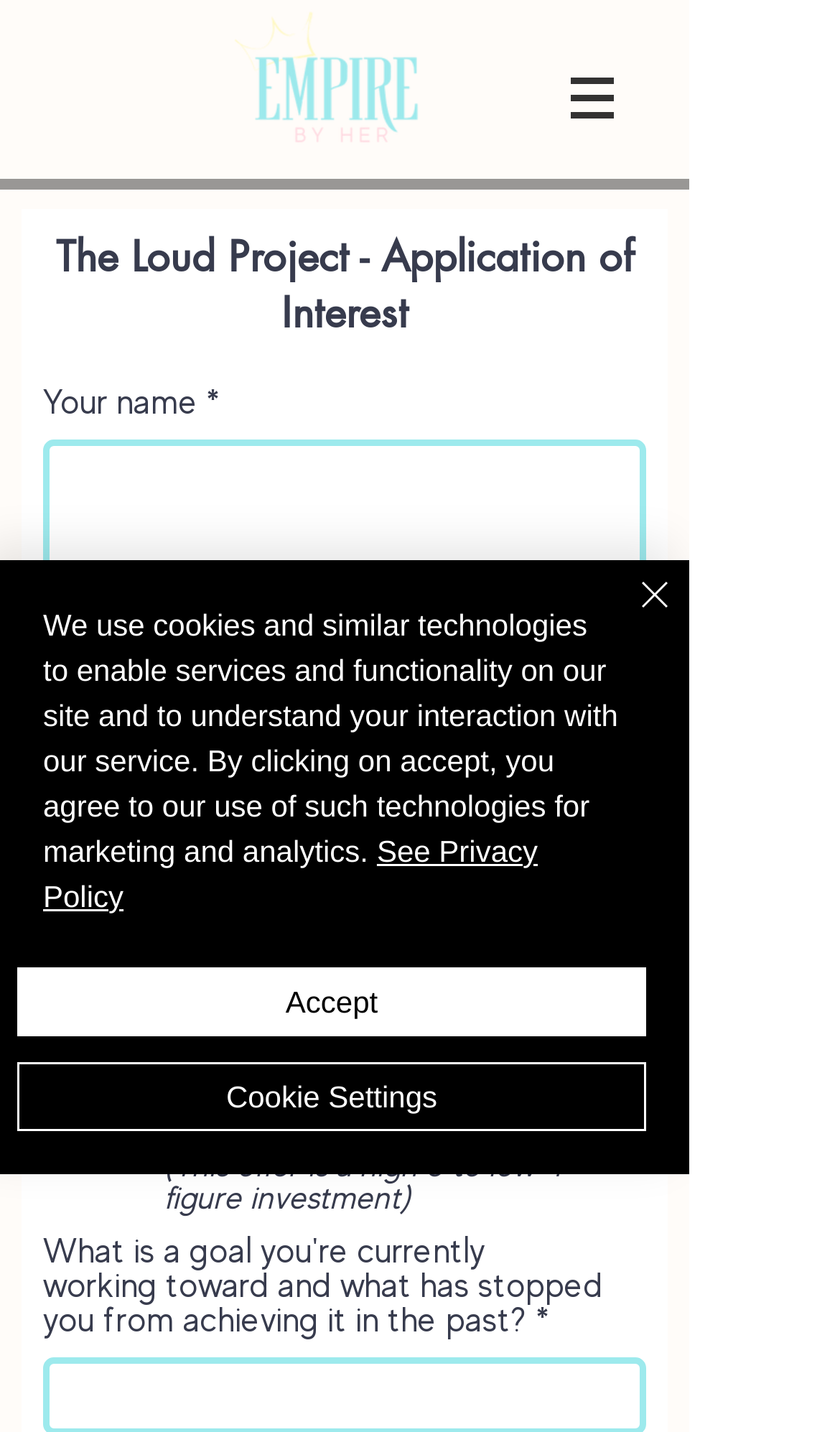Indicate the bounding box coordinates of the element that needs to be clicked to satisfy the following instruction: "Click the navigation button". The coordinates should be four float numbers between 0 and 1, i.e., [left, top, right, bottom].

[0.641, 0.03, 0.769, 0.105]